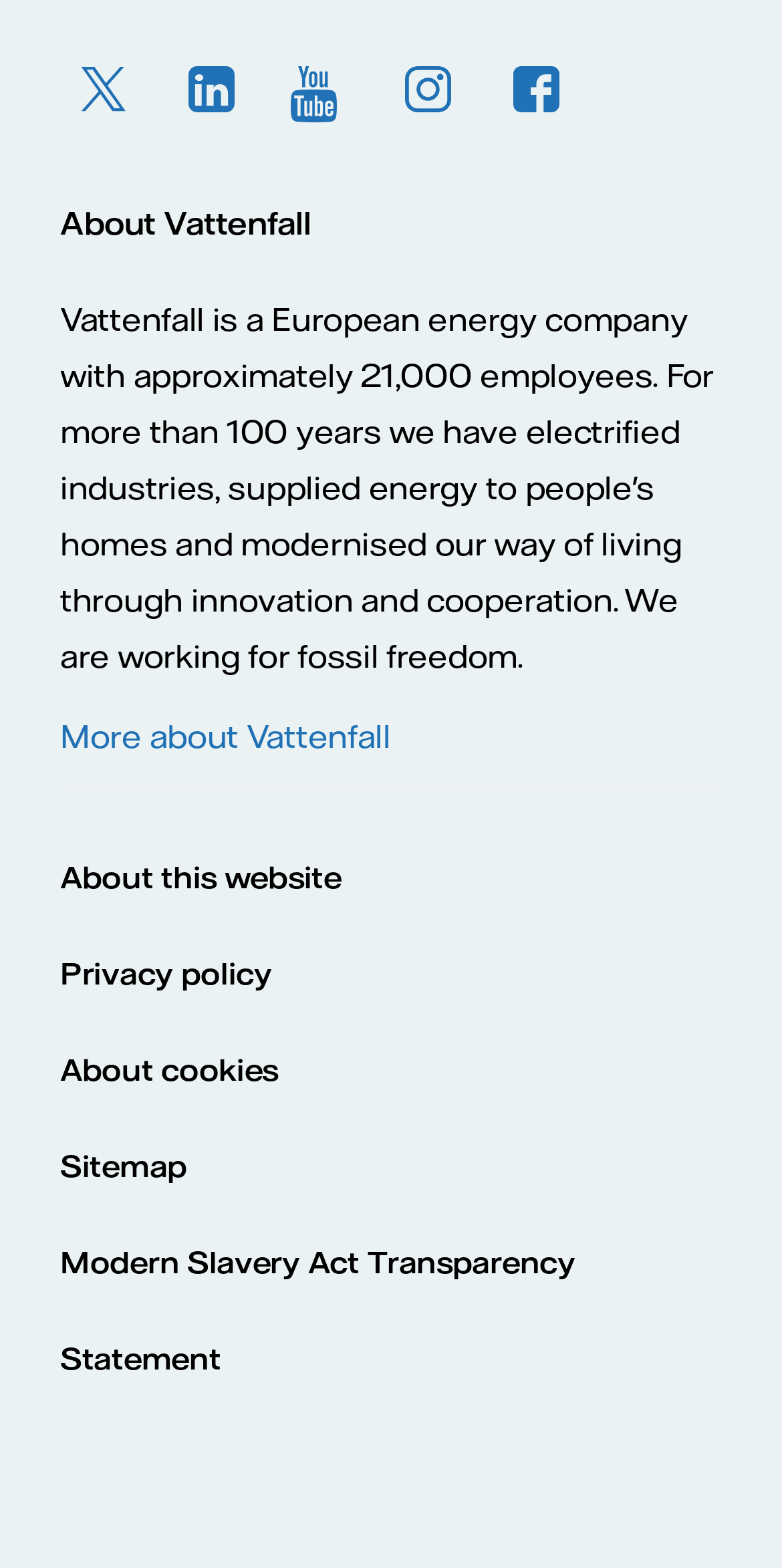Find the bounding box coordinates of the element's region that should be clicked in order to follow the given instruction: "View privacy policy". The coordinates should consist of four float numbers between 0 and 1, i.e., [left, top, right, bottom].

[0.077, 0.59, 0.348, 0.653]